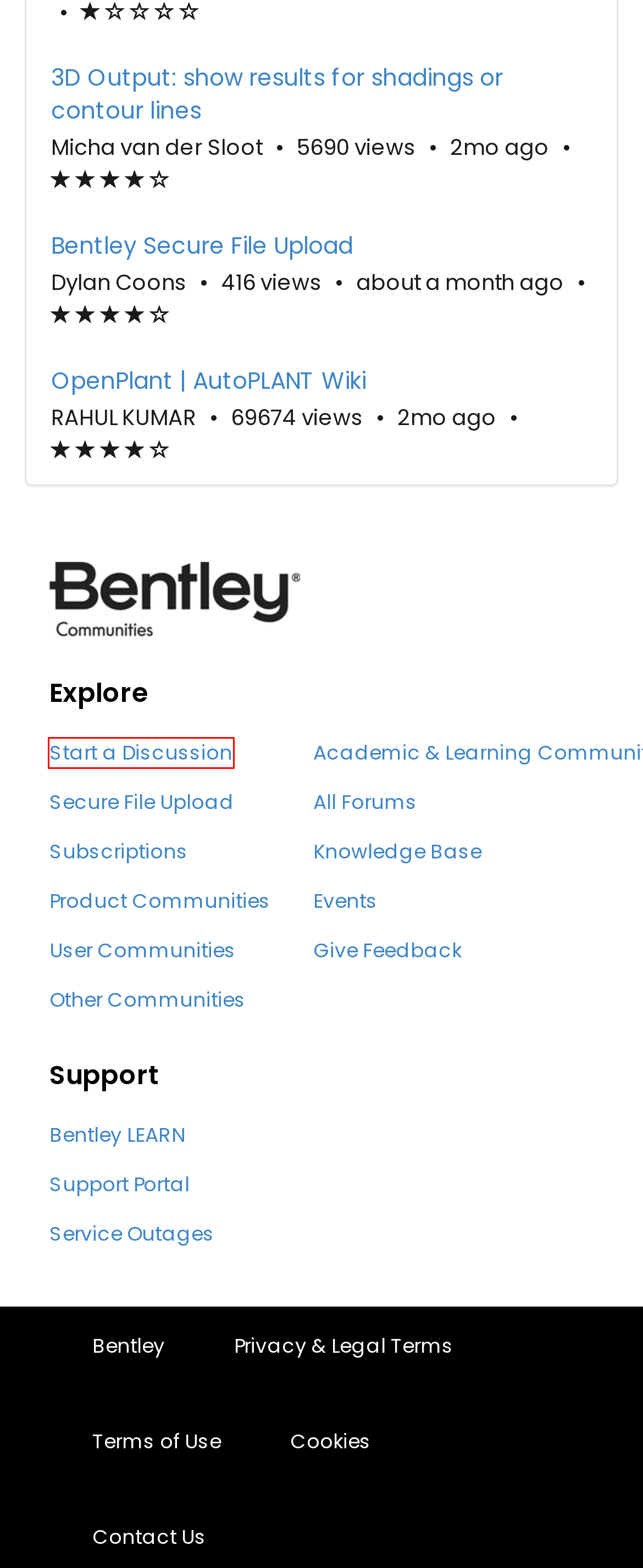With the provided screenshot showing a webpage and a red bounding box, determine which webpage description best fits the new page that appears after clicking the element inside the red box. Here are the options:
A. Bentley Community - Communities
B. Knowledge Base - Communities
C. Login - Communities
D. Bentley LEARNserver
E. Review  Community TC - Communities
F. Bentley Support Portal - Customer Service
G. Community Forums - Communities
H. Bentley's User Communities Communites Landing Page - Communities

C